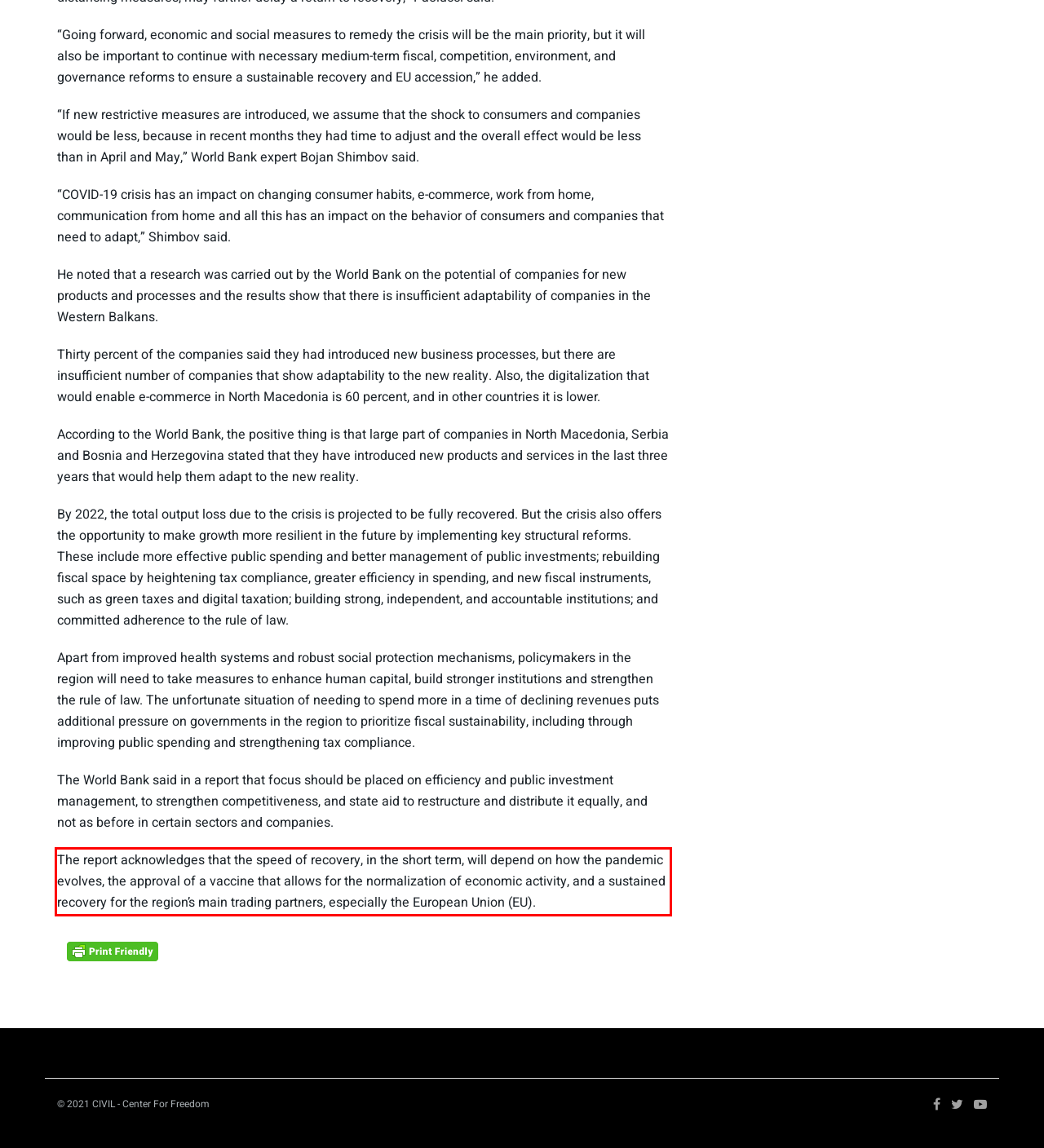Identify the text inside the red bounding box on the provided webpage screenshot by performing OCR.

The report acknowledges that the speed of recovery, in the short term, will depend on how the pandemic evolves, the approval of a vaccine that allows for the normalization of economic activity, and a sustained recovery for the region’s main trading partners, especially the European Union (EU).